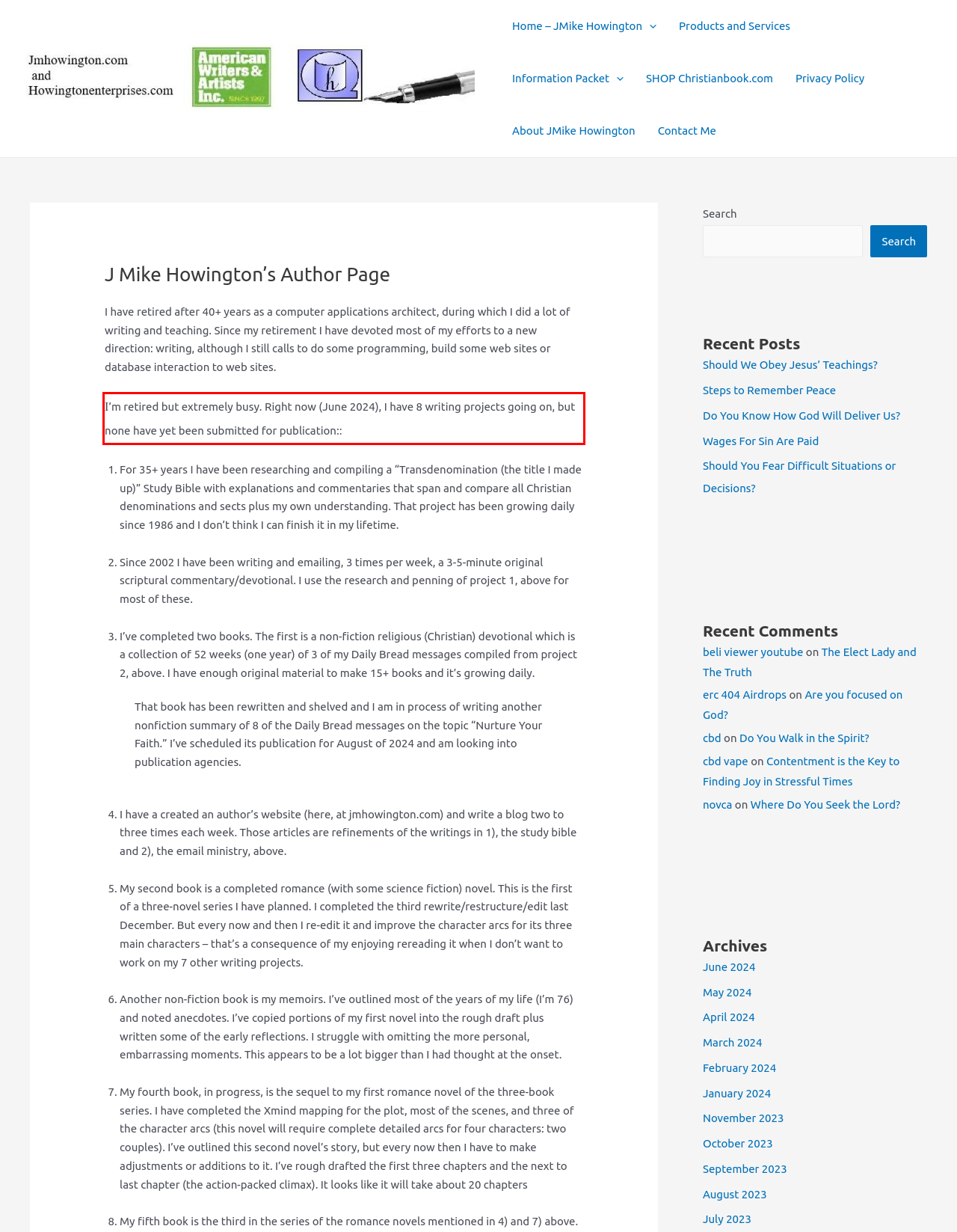Please examine the webpage screenshot containing a red bounding box and use OCR to recognize and output the text inside the red bounding box.

I’m retired but extremely busy. Right now (June 2024), I have 8 writing projects going on, but none have yet been submitted for publication::